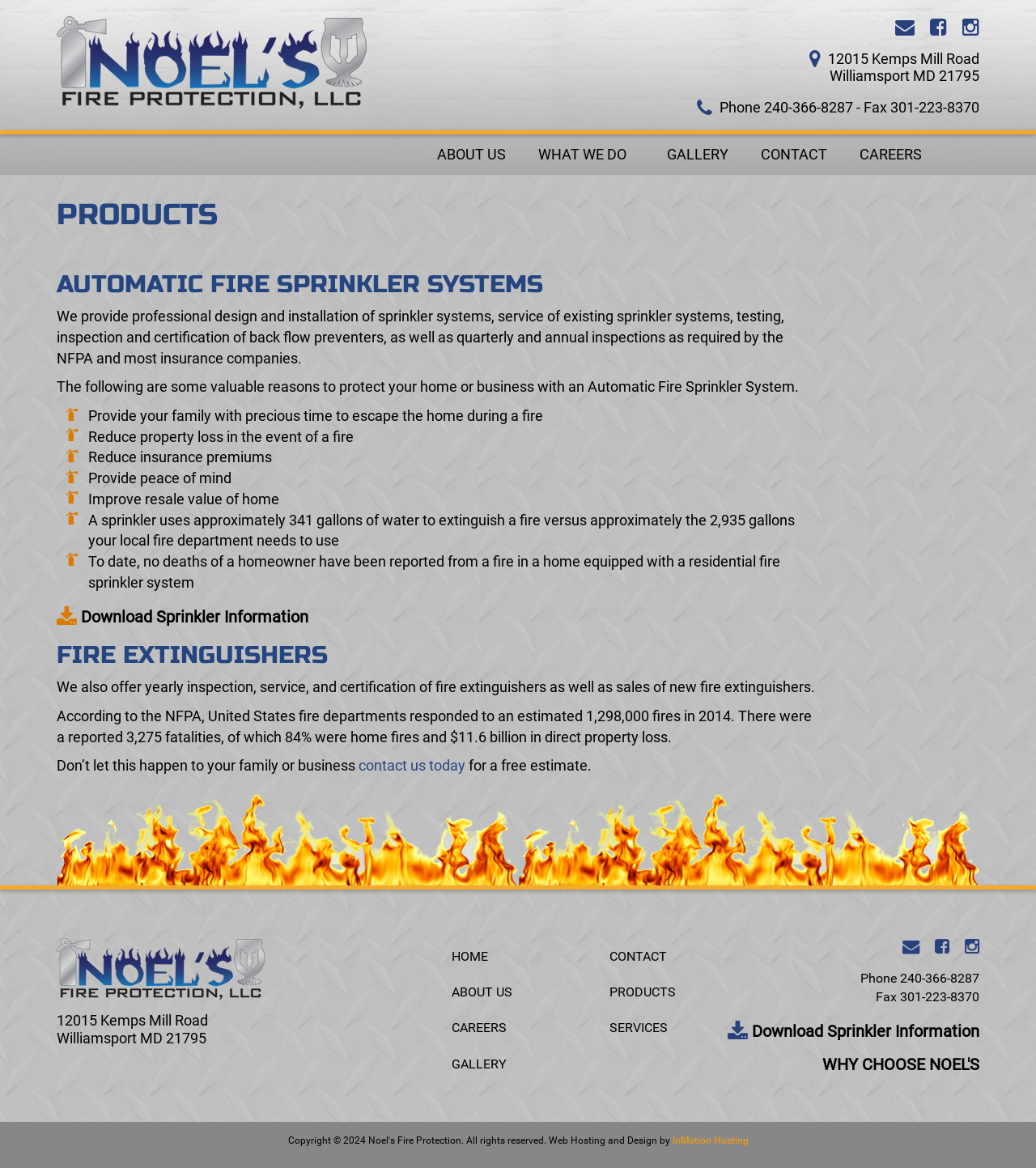Find the bounding box coordinates of the clickable area required to complete the following action: "Contact us today".

[0.346, 0.648, 0.449, 0.663]